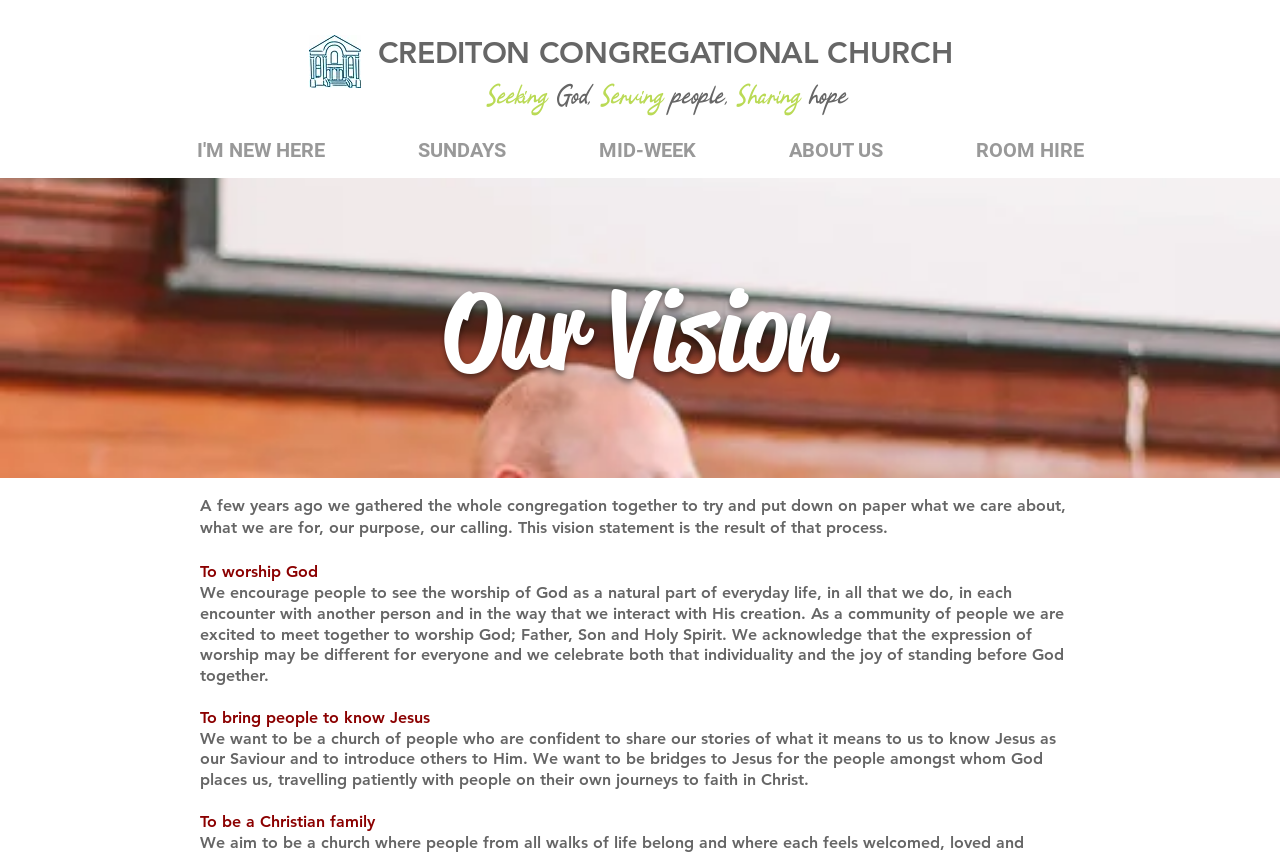What is the church's approach to worship?
Kindly offer a detailed explanation using the data available in the image.

The church's approach to worship can be inferred from the static text element which states that the church encourages people to see worship as a natural part of everyday life, and that the expression of worship may be different for everyone, but they also celebrate the joy of standing before God together.